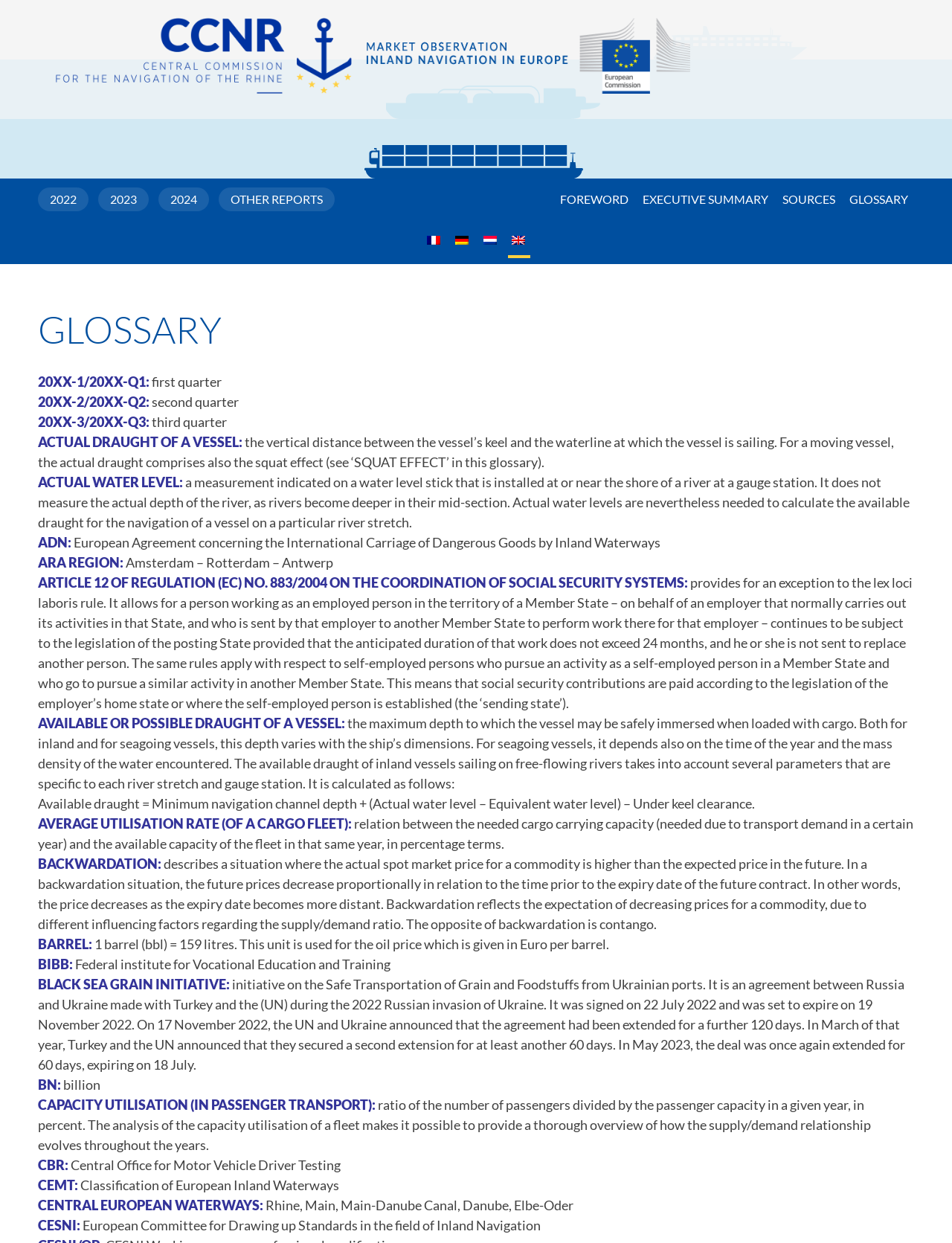What is the name of the agreement concerning the International Carriage of Dangerous Goods by Inland Waterways?
Using the information from the image, provide a comprehensive answer to the question.

I found the answer by looking at the glossary section of the webpage, where it lists 'ADN:' as an abbreviation for 'European Agreement concerning the International Carriage of Dangerous Goods by Inland Waterways'.